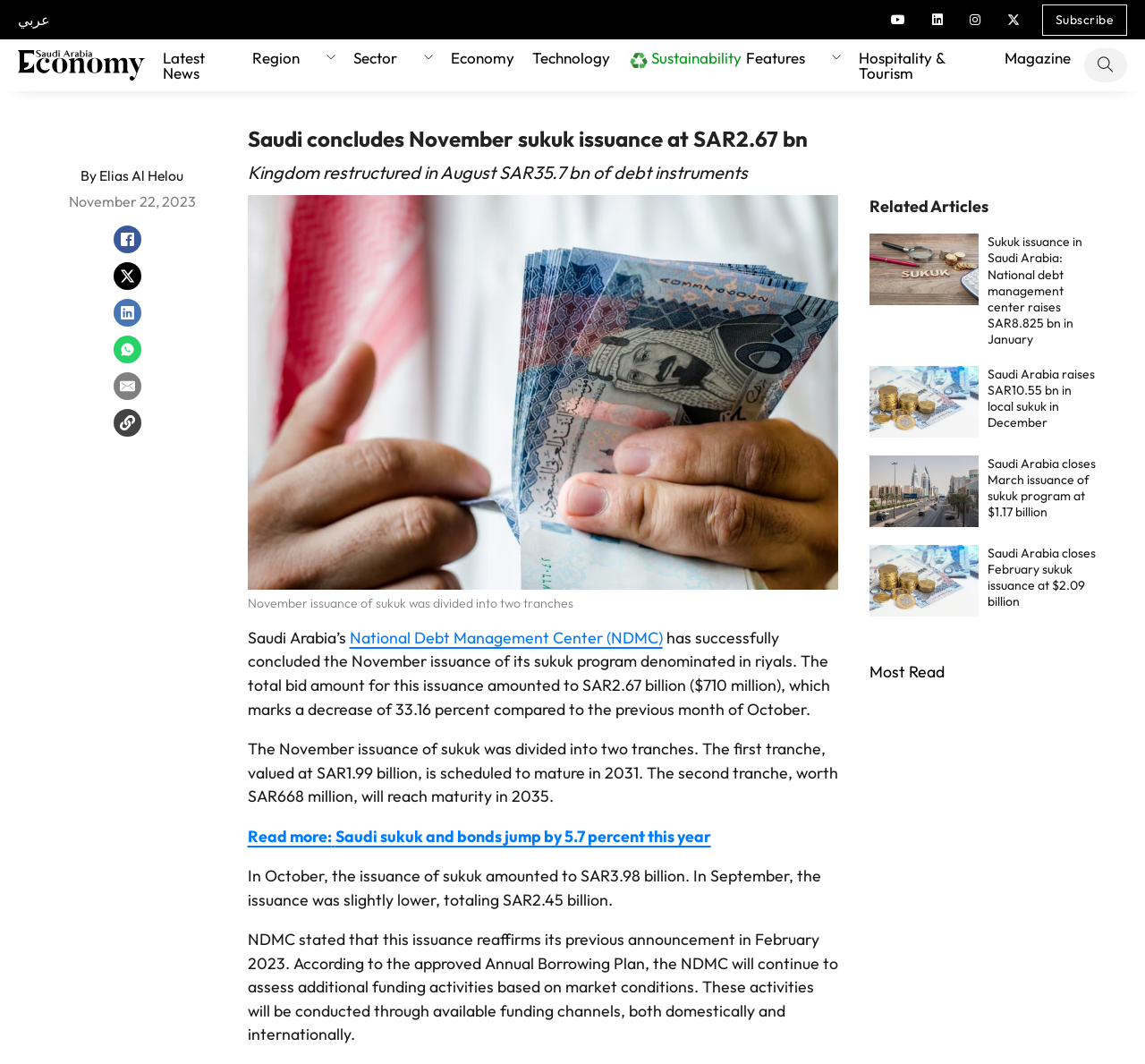Pinpoint the bounding box coordinates of the element you need to click to execute the following instruction: "Read more about Saudi sukuk and bonds". The bounding box should be represented by four float numbers between 0 and 1, in the format [left, top, right, bottom].

[0.216, 0.776, 0.621, 0.795]